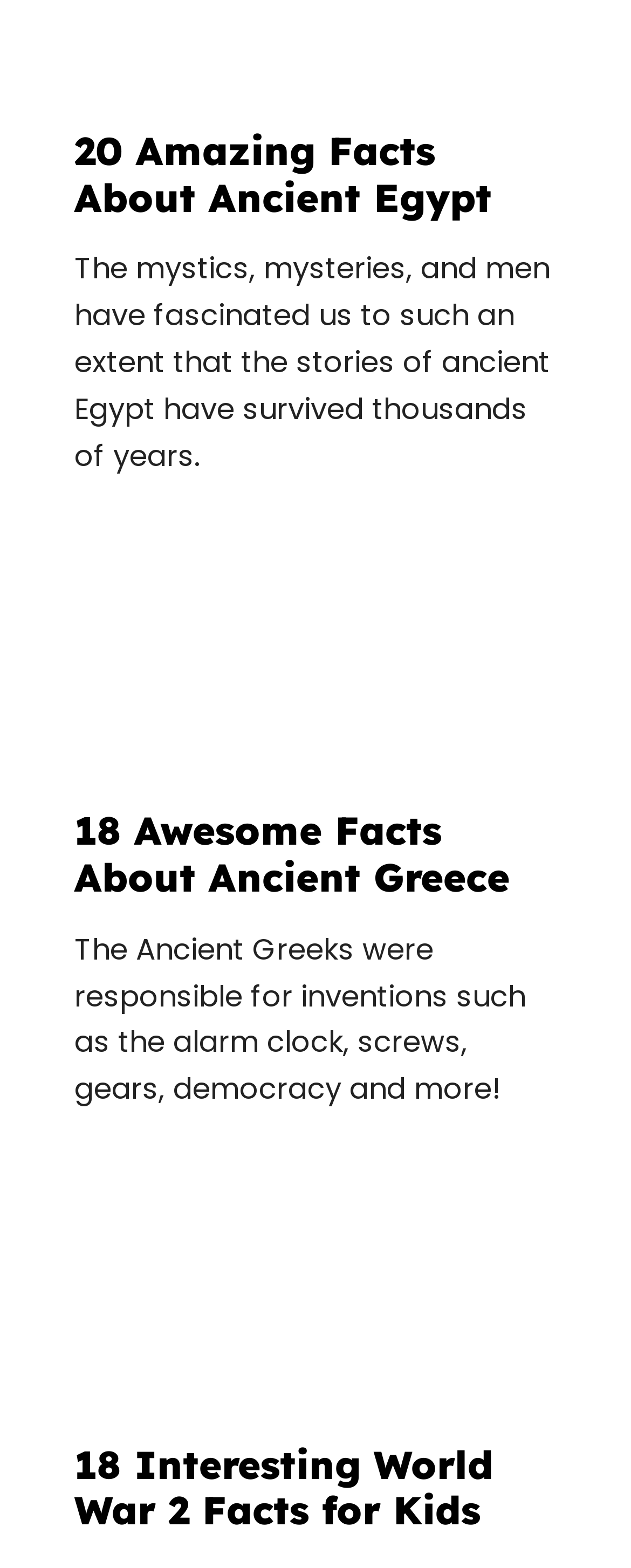Please answer the following question using a single word or phrase: 
How many figures are on this webpage?

3